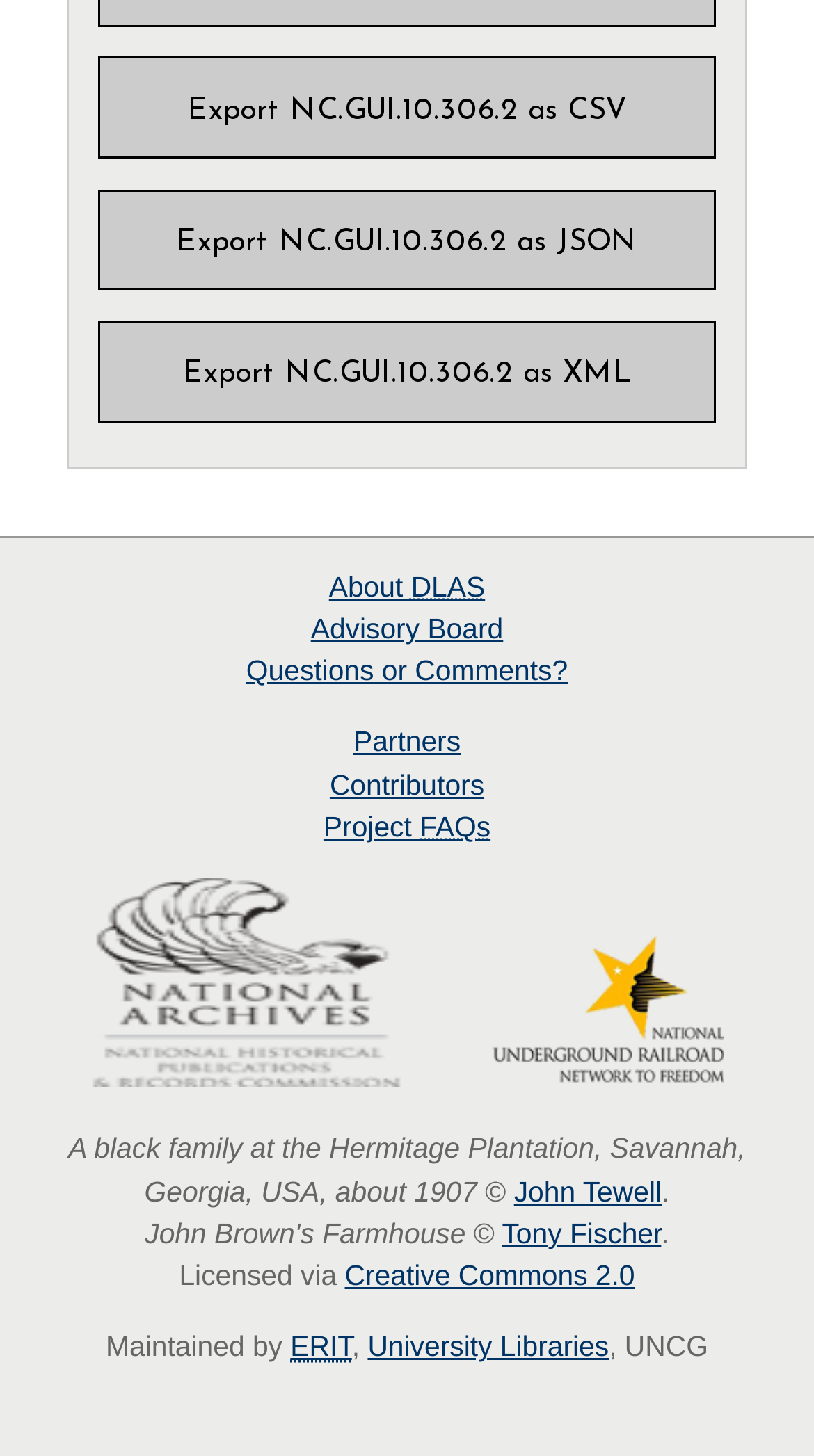Specify the bounding box coordinates of the element's region that should be clicked to achieve the following instruction: "Contact the contributors". The bounding box coordinates consist of four float numbers between 0 and 1, in the format [left, top, right, bottom].

[0.405, 0.528, 0.595, 0.55]